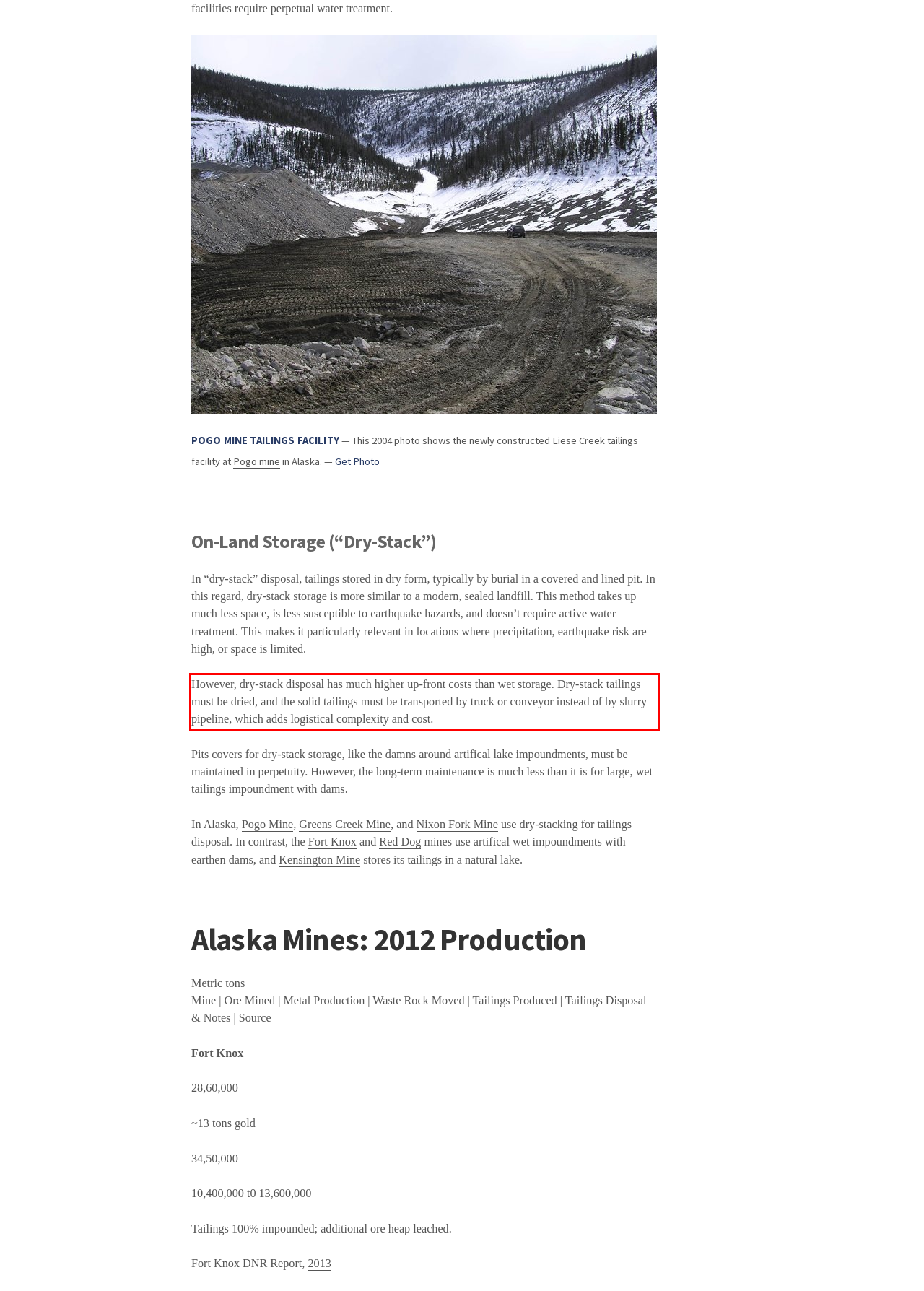Please perform OCR on the text content within the red bounding box that is highlighted in the provided webpage screenshot.

However, dry-stack disposal has much higher up-front costs than wet storage. Dry-stack tailings must be dried, and the solid tailings must be transported by truck or conveyor instead of by slurry pipeline, which adds logistical complexity and cost.